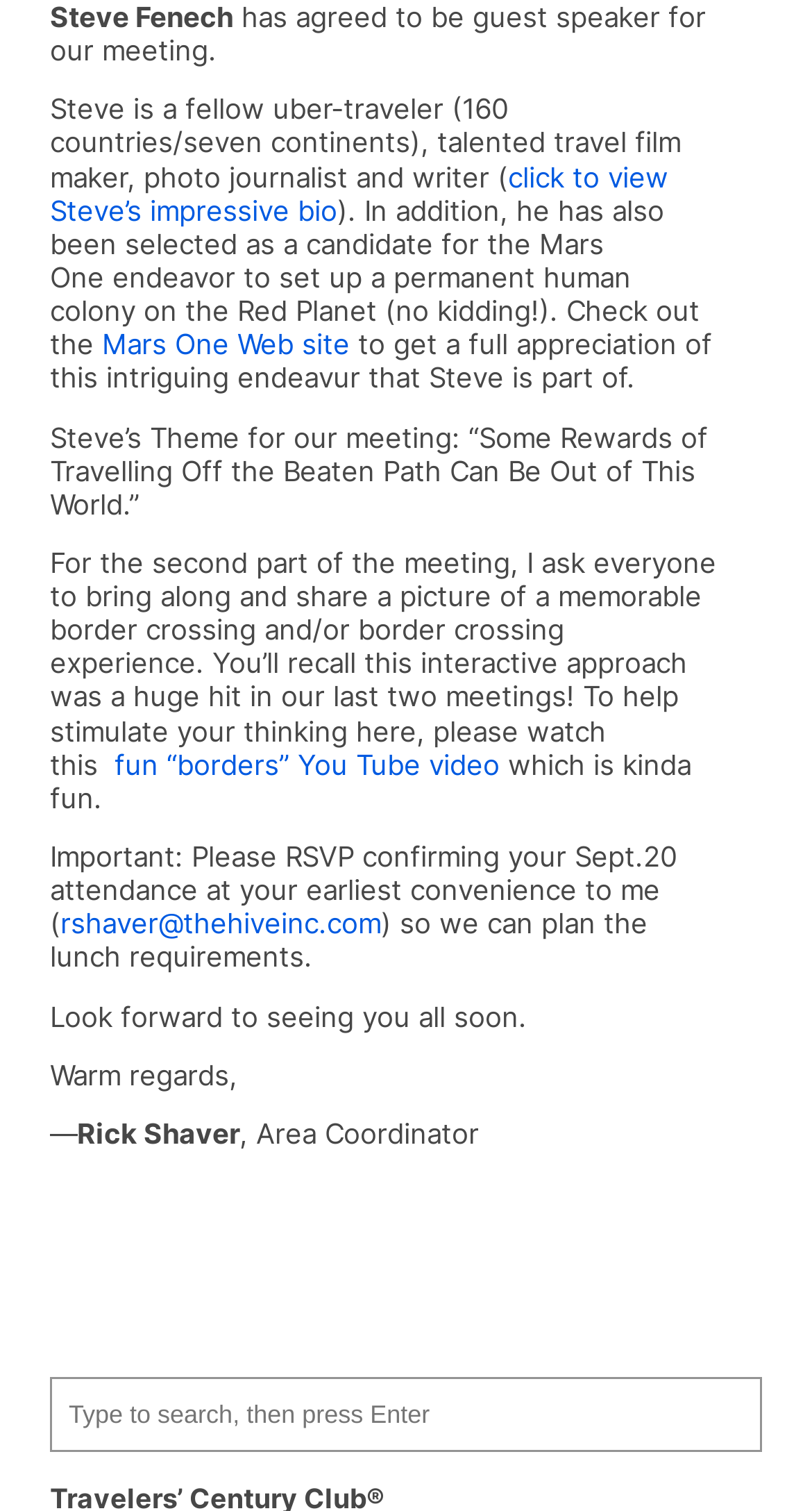Determine the bounding box for the described HTML element: "RETURN VALUES". Ensure the coordinates are four float numbers between 0 and 1 in the format [left, top, right, bottom].

None